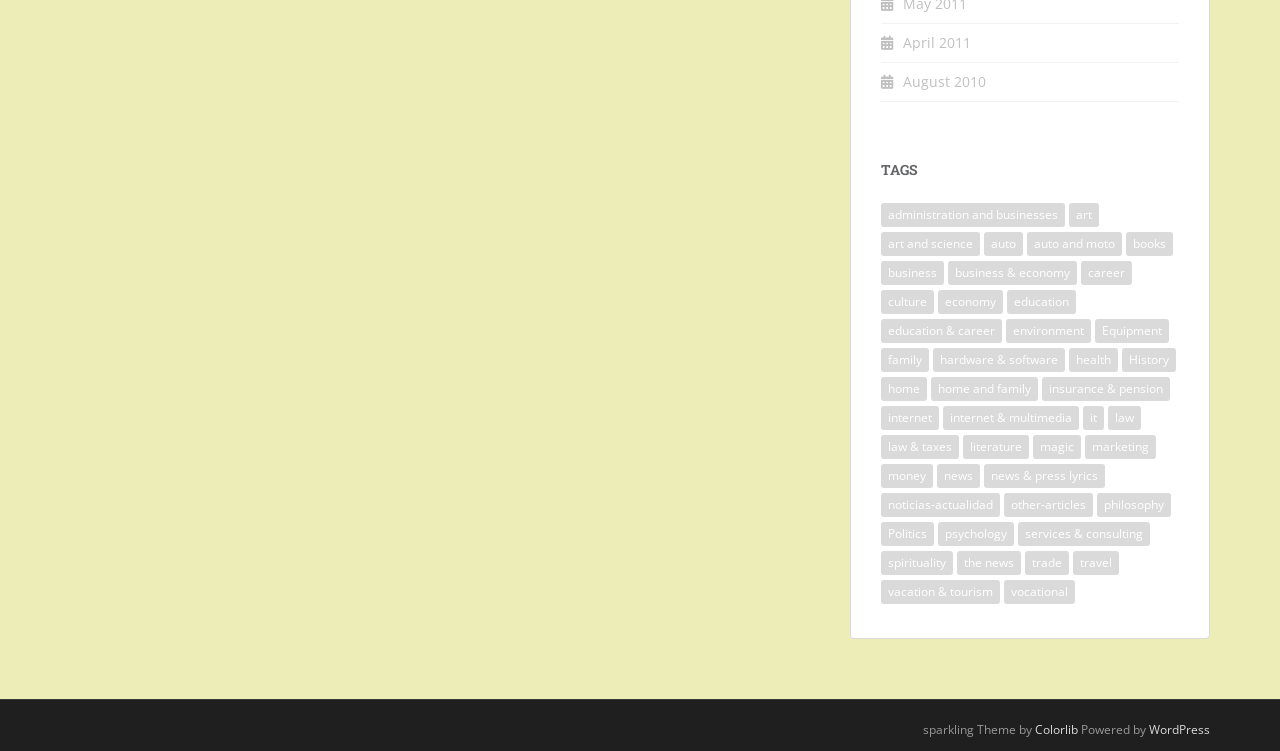Analyze the image and deliver a detailed answer to the question: What is the category that comes after 'art and science'?

By examining the links on the webpage, I found that the category 'auto' comes after 'art and science'.